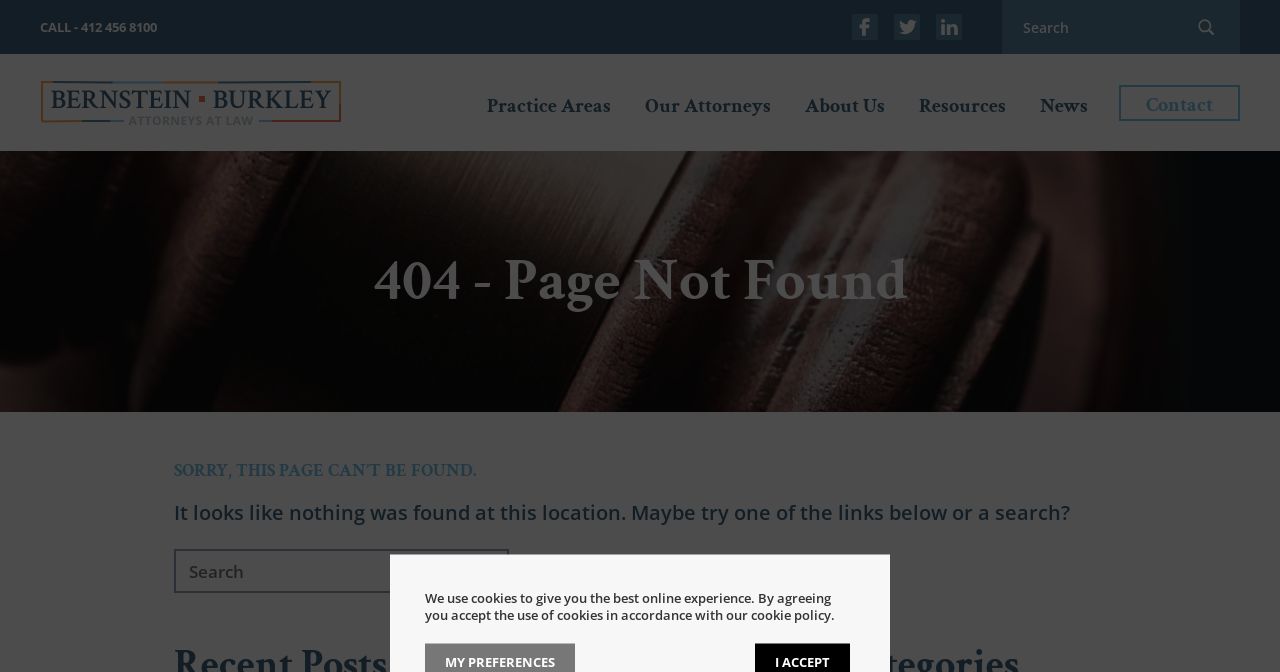Please find the bounding box coordinates of the clickable region needed to complete the following instruction: "Click on Facebook". The bounding box coordinates must consist of four float numbers between 0 and 1, i.e., [left, top, right, bottom].

[0.666, 0.021, 0.686, 0.06]